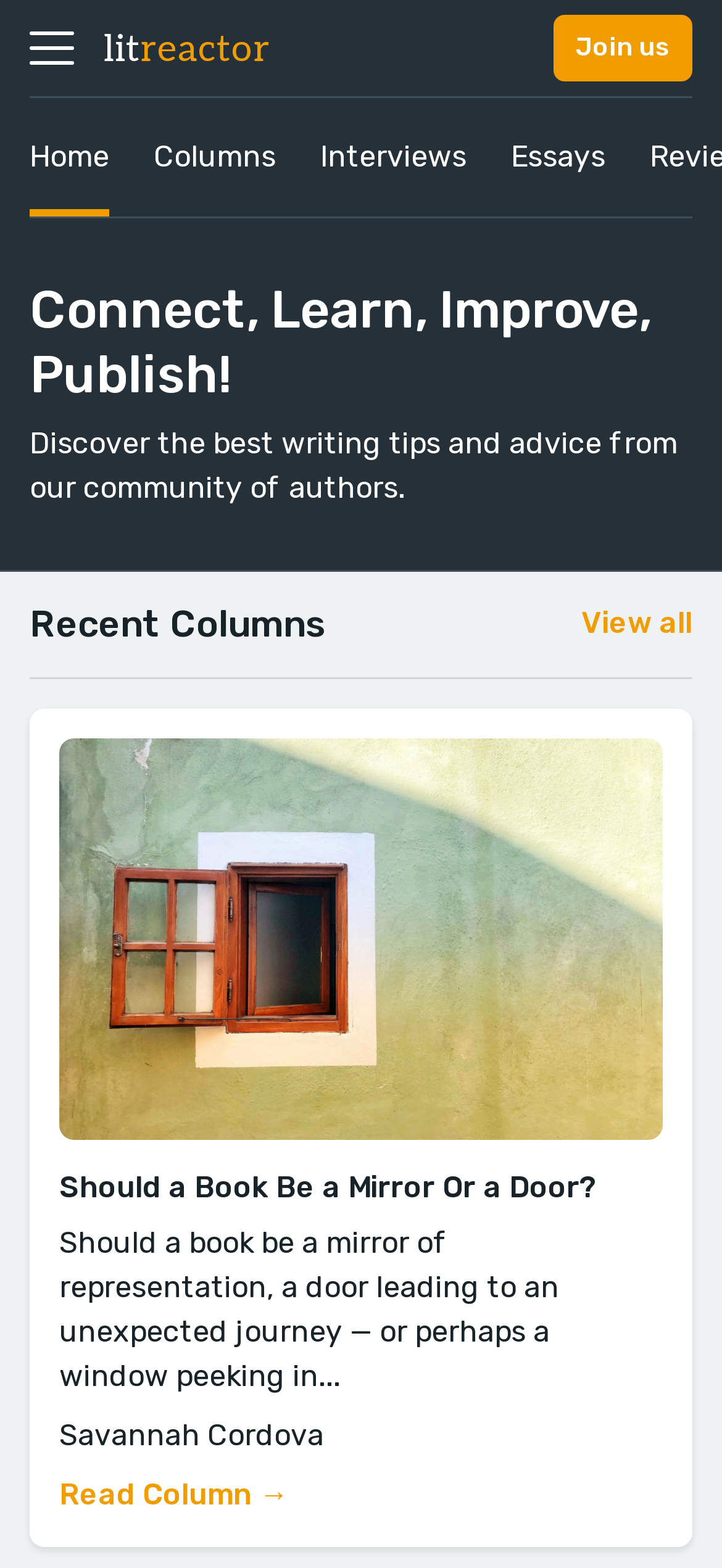Please locate the bounding box coordinates of the region I need to click to follow this instruction: "Go to the 'Home' page".

[0.041, 0.063, 0.151, 0.138]